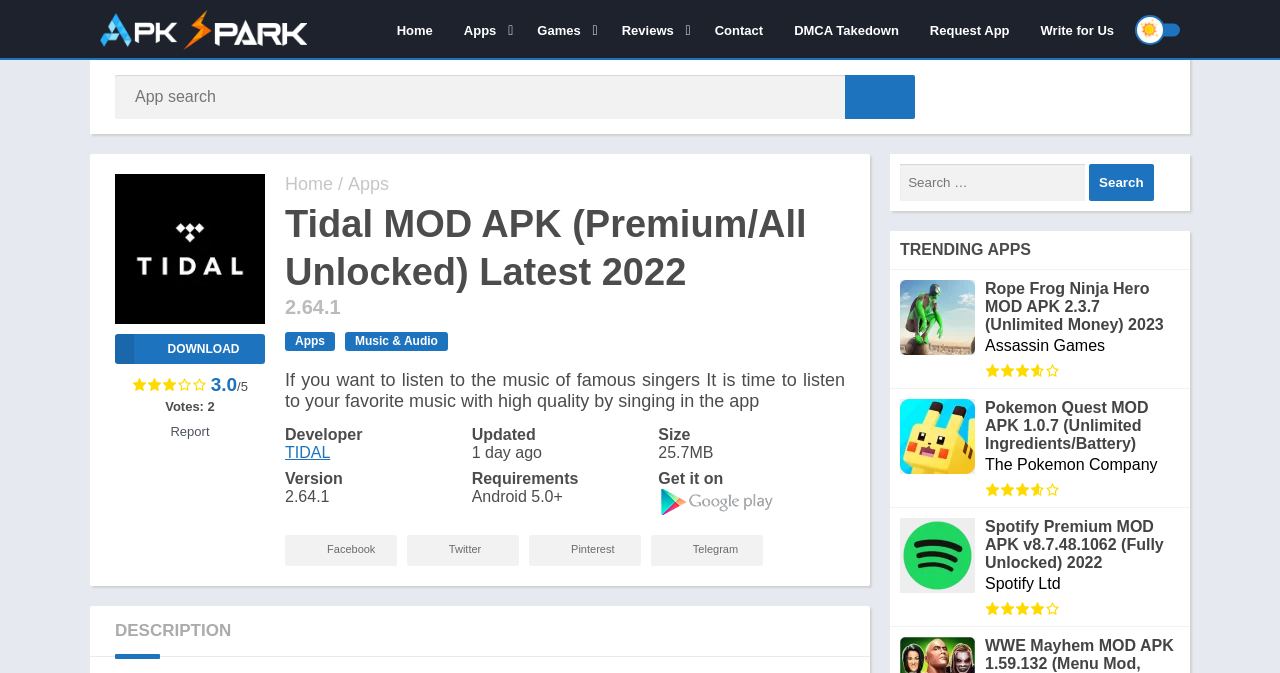Please determine the bounding box coordinates of the element to click on in order to accomplish the following task: "Search for an app". Ensure the coordinates are four float numbers ranging from 0 to 1, i.e., [left, top, right, bottom].

[0.09, 0.111, 0.715, 0.177]